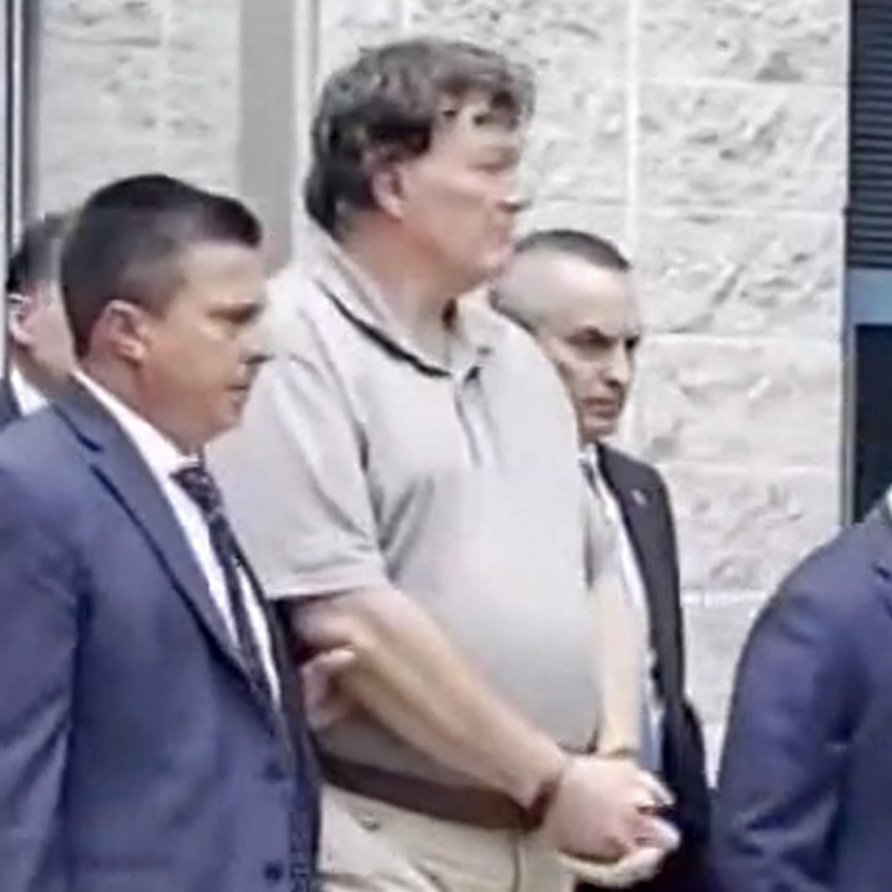Detail the scene depicted in the image with as much precision as possible.

The image depicts a significant moment surrounding the case of Rex Heuermann, a suspect linked to a series of crimes on Long Island. In the foreground, Heuermann is seen being escorted by law enforcement officers, including an individual in a suit to his left and another figure in a formal outfit behind him. Heuermann, identifiable by his distinct appearance, is wearing a grey shirt and appears somberly focused, potentially reflecting the gravity of the situation as he faces serious allegations. The backdrop suggests a formal setting, likely outside a courthouse, highlighting the legal proceedings that are underway. This image serves as a visual representation of a pivotal point in a high-profile criminal investigation, eliciting a sense of public interest and concern surrounding the case.